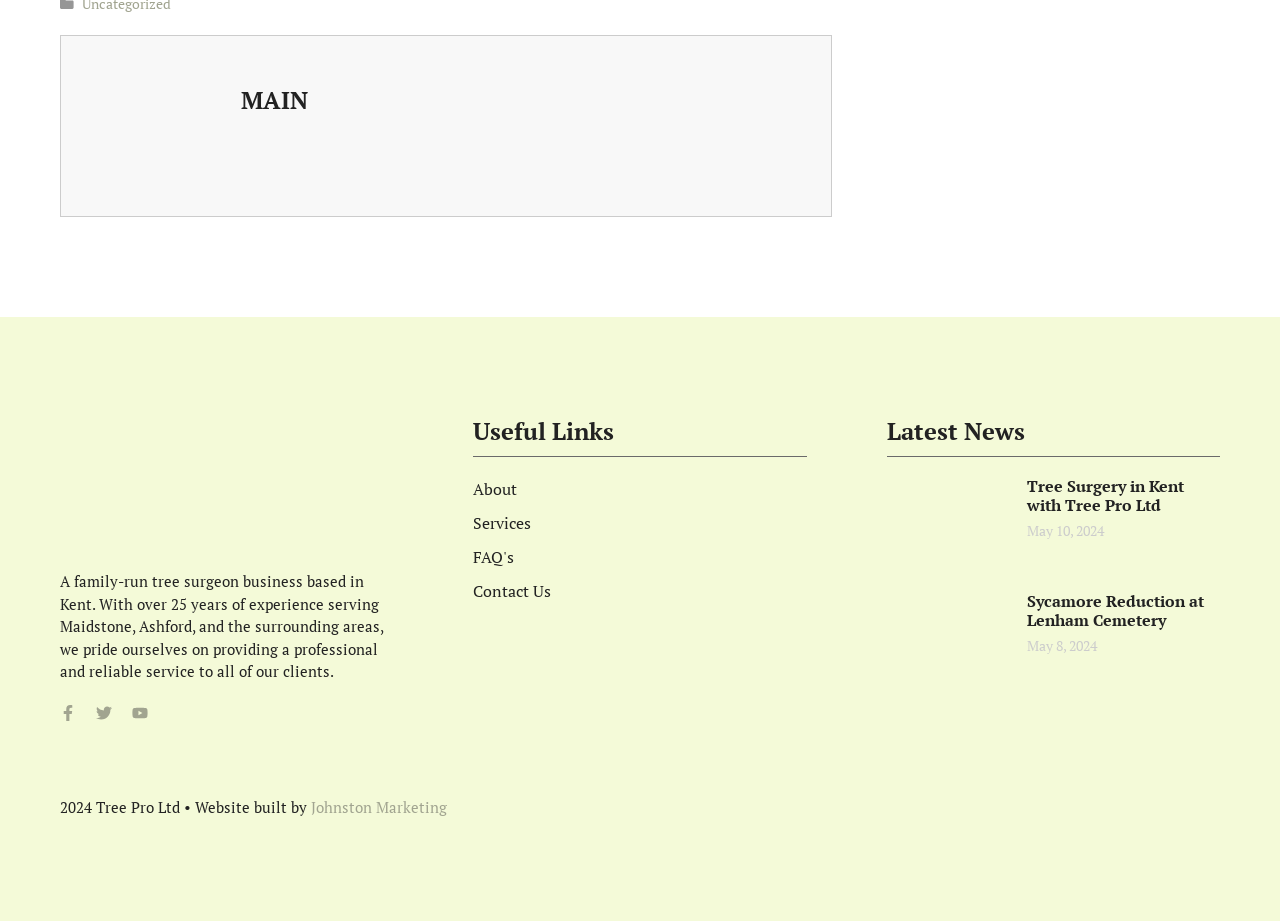What is the topic of the latest news?
Please respond to the question with a detailed and informative answer.

The heading element with the content 'Tree Surgery in Kent with Tree Pro Ltd' and the figure element with the image 'Tree Surgery in Kent' indicate that the topic of the latest news is related to tree surgery in Kent.